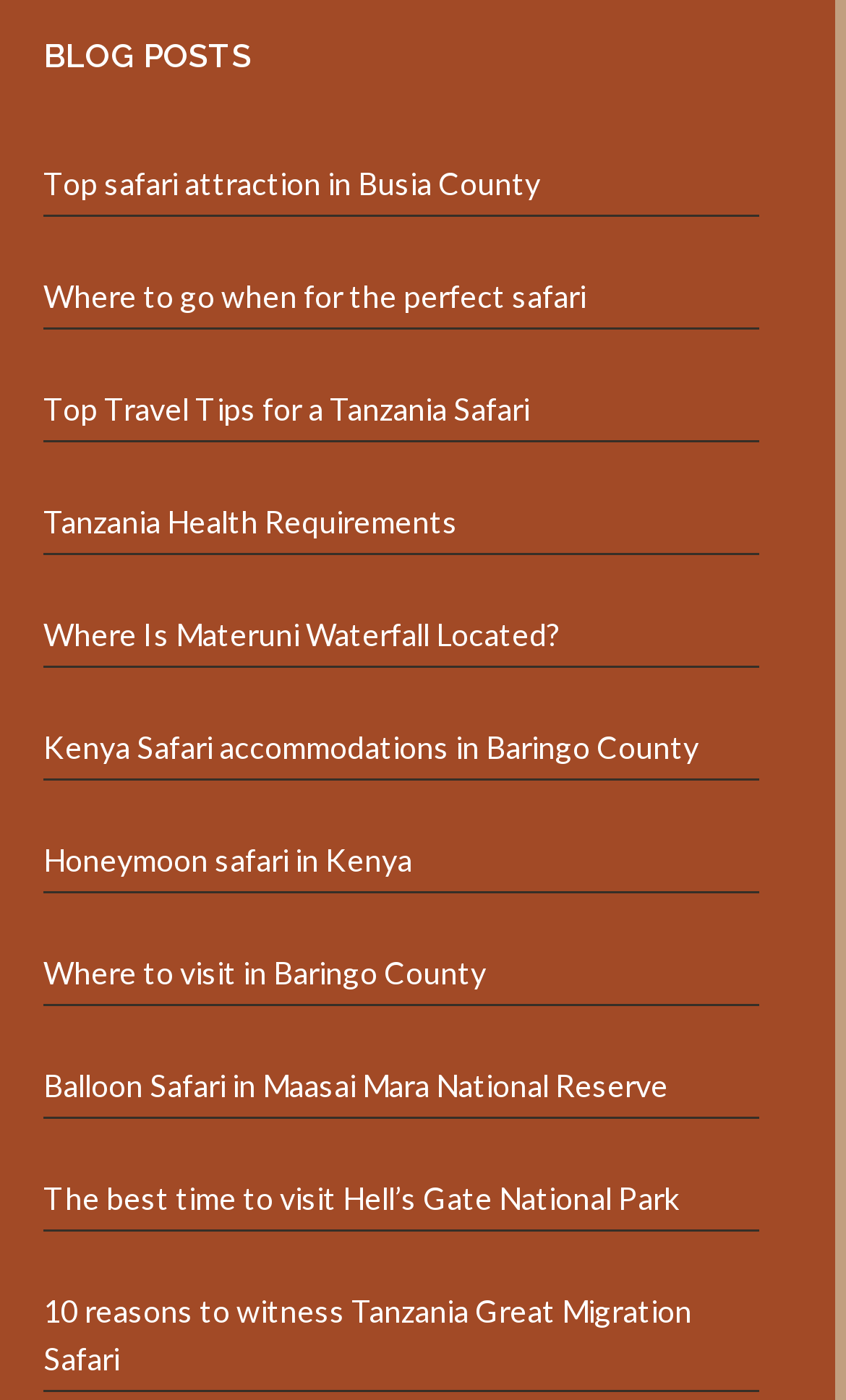Is there a blog post about a specific national park?
Utilize the information in the image to give a detailed answer to the question.

I searched for the text 'national park' in the link elements under the 'BLOG POSTS' heading, and I found a match in the link element with text 'The best time to visit Hell’s Gate National Park', which suggests that there is a blog post about a specific national park, namely Hell’s Gate National Park.